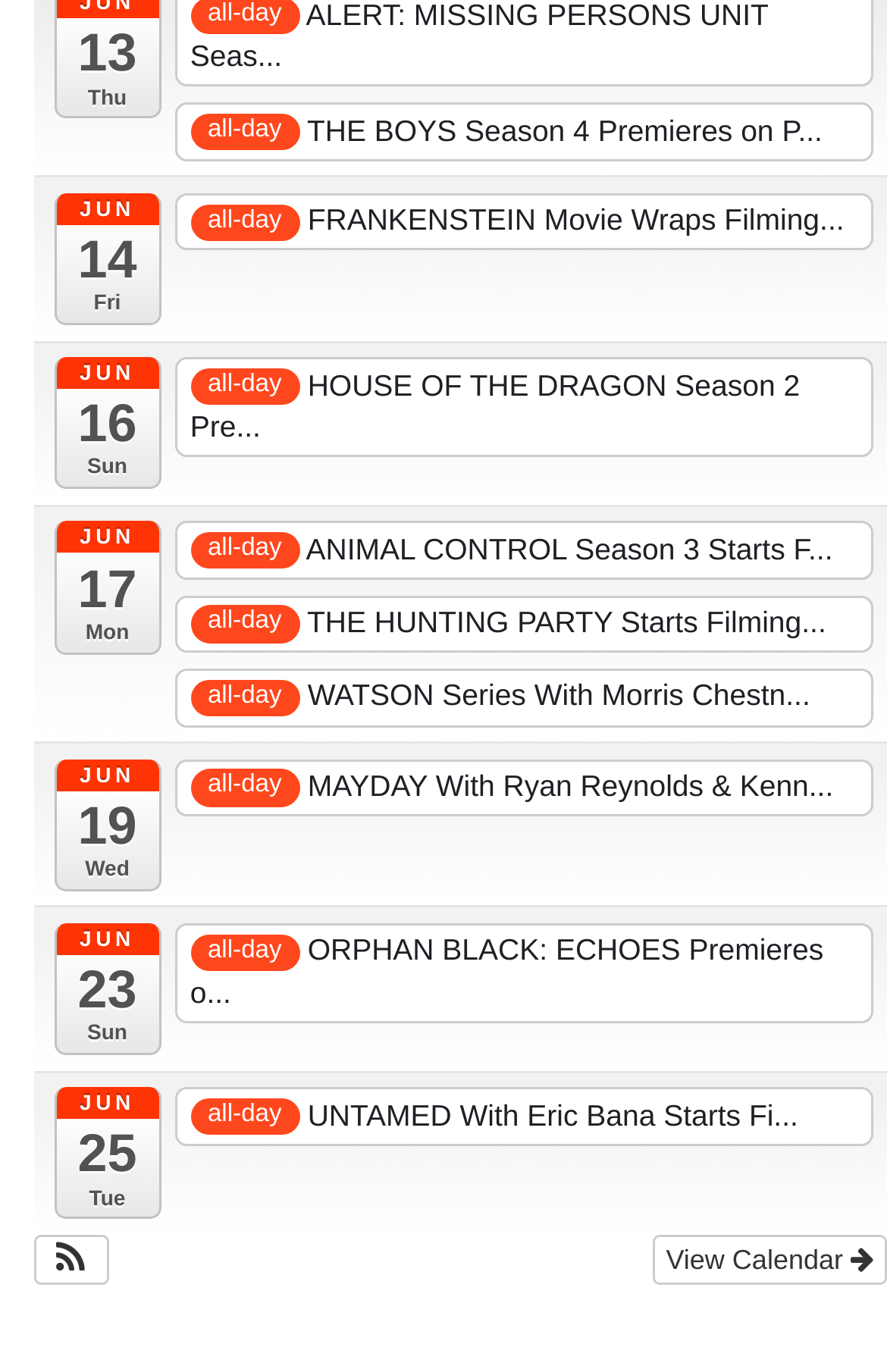Please give the bounding box coordinates of the area that should be clicked to fulfill the following instruction: "Filter by June 25". The coordinates should be in the format of four float numbers from 0 to 1, i.e., [left, top, right, bottom].

[0.061, 0.792, 0.181, 0.889]